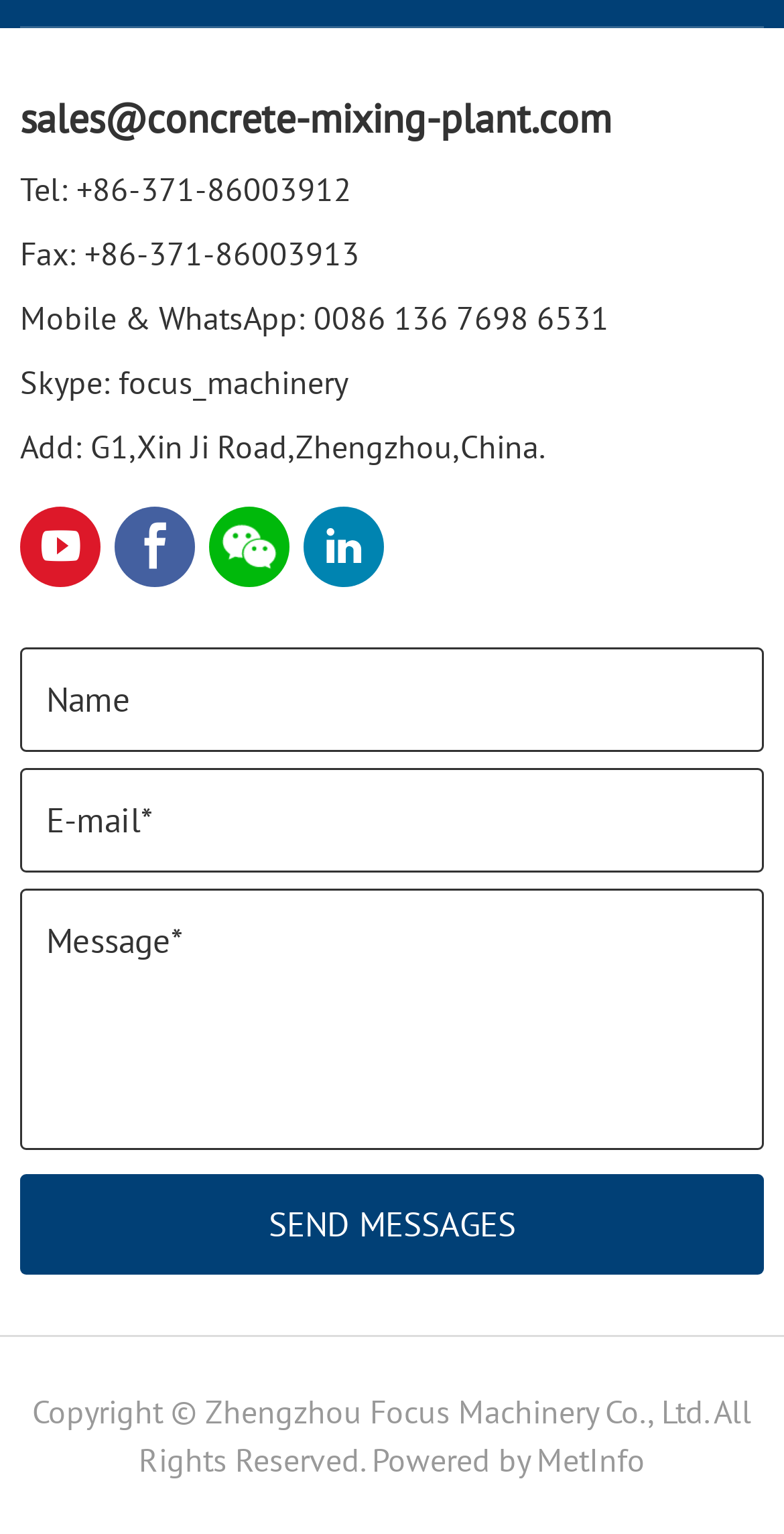Pinpoint the bounding box coordinates of the clickable area needed to execute the instruction: "Click the SEND MESSAGES button". The coordinates should be specified as four float numbers between 0 and 1, i.e., [left, top, right, bottom].

[0.026, 0.766, 0.974, 0.831]